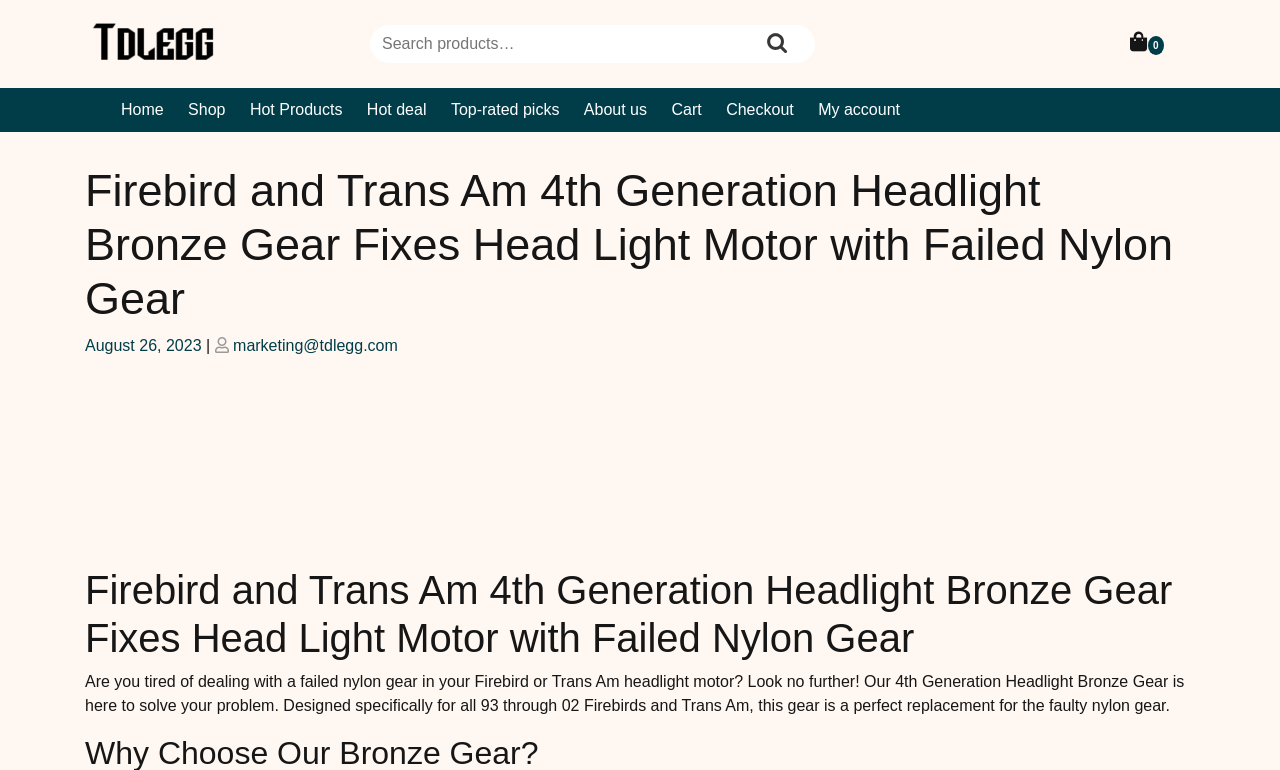Create a detailed description of the webpage's content and layout.

This webpage is about the Firebird and Trans Am 4th Generation Headlight Bronze Gear, which fixes the headlight motor with a failed nylon gear. At the top left, there is a logo image and a link to the website "tdlegg". Next to it, there is a search bar with a search button. On the top right, there is a navigation menu with links to "Home", "Shop", "Hot Products", "Hot deal", "Top-rated picks", "About us", "Cart", "Checkout", and "My account".

Below the navigation menu, there is a header section with a heading that repeats the title of the webpage. Underneath, there is a section with information about the post, including the date "August 26, 2023" and an email address "marketing@tdlegg.com".

The main content of the webpage starts with a heading that again repeats the title of the webpage. Below it, there is a paragraph of text that describes the problem of a failed nylon gear in Firebird or Trans Am headlight motors and introduces the 4th Generation Headlight Bronze Gear as a solution.